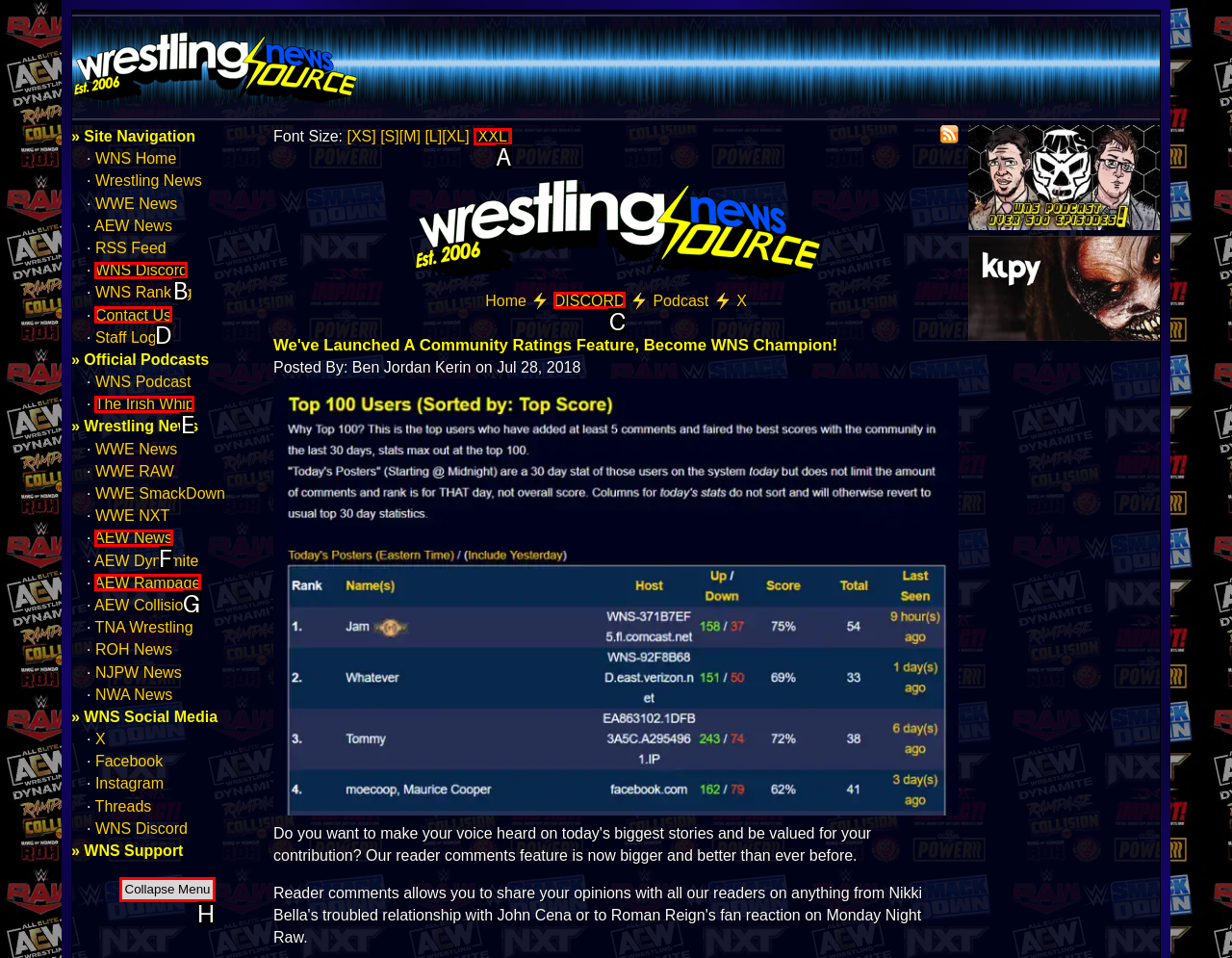For the task: Visit the Sitemap, specify the letter of the option that should be clicked. Answer with the letter only.

None